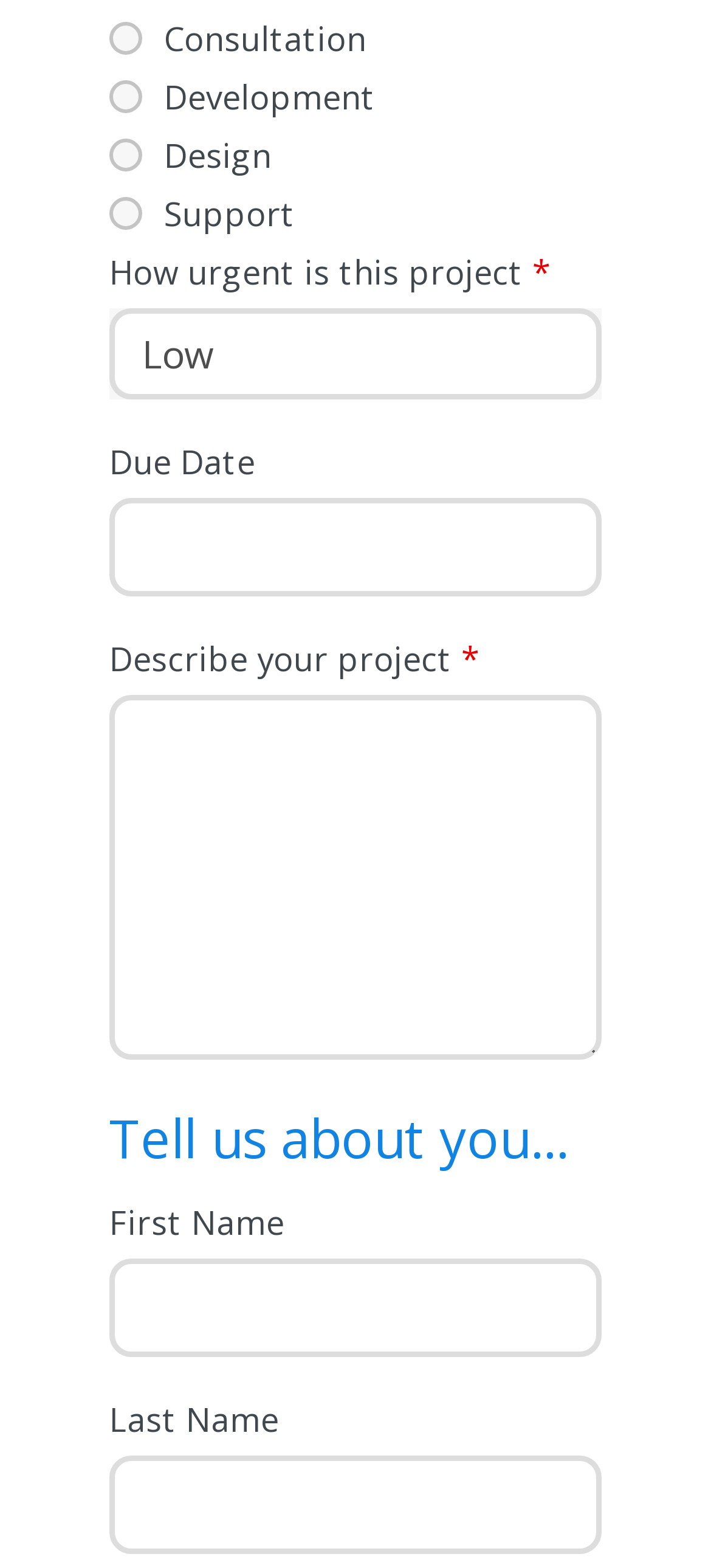Provide the bounding box coordinates in the format (top-left x, top-left y, bottom-right x, bottom-right y). All values are floating point numbers between 0 and 1. Determine the bounding box coordinate of the UI element described as: aria-describedby="nf-error-77_1" name="nf-field-77_1-lastname"

[0.154, 0.929, 0.846, 0.992]